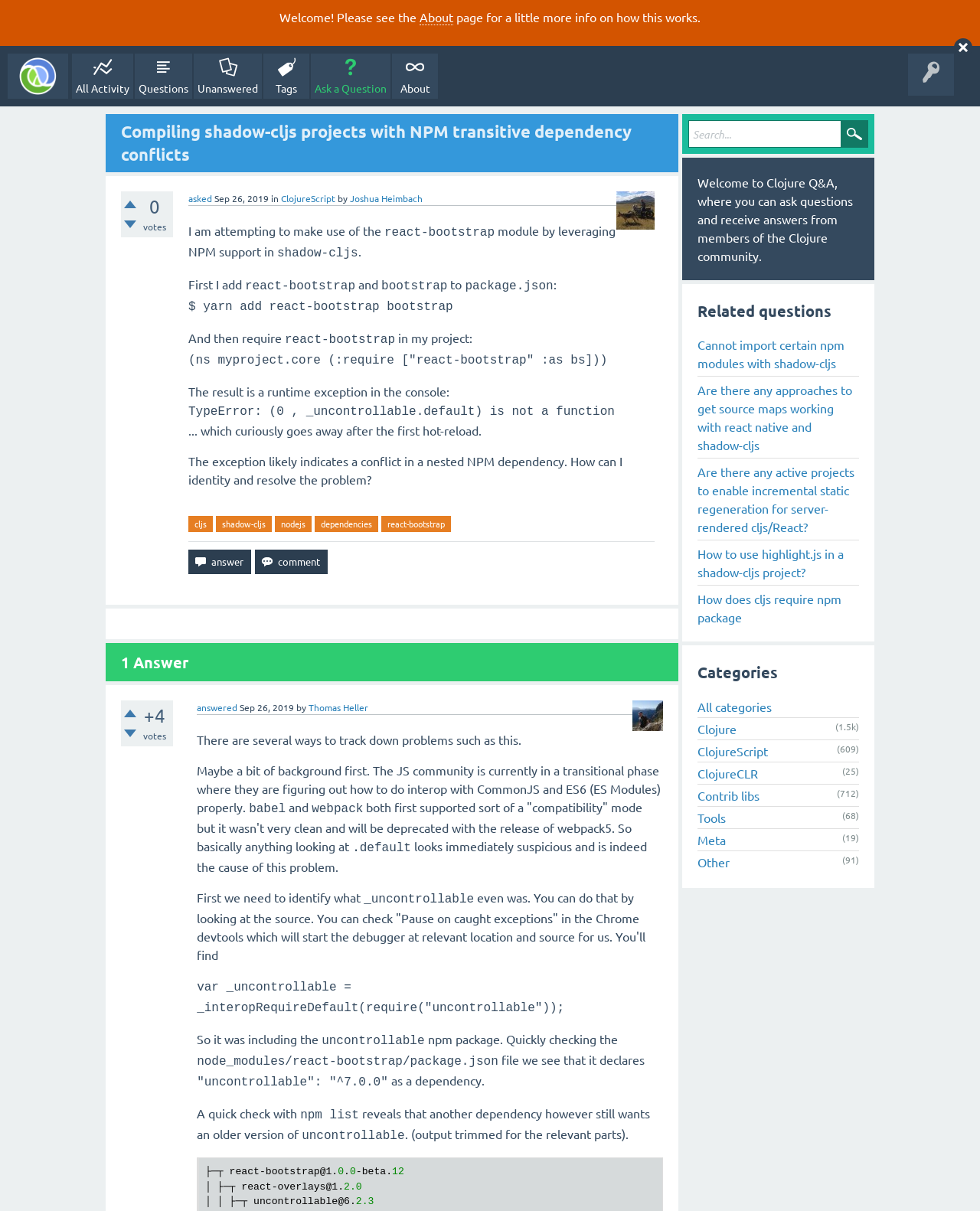Show the bounding box coordinates of the element that should be clicked to complete the task: "go to home page".

None